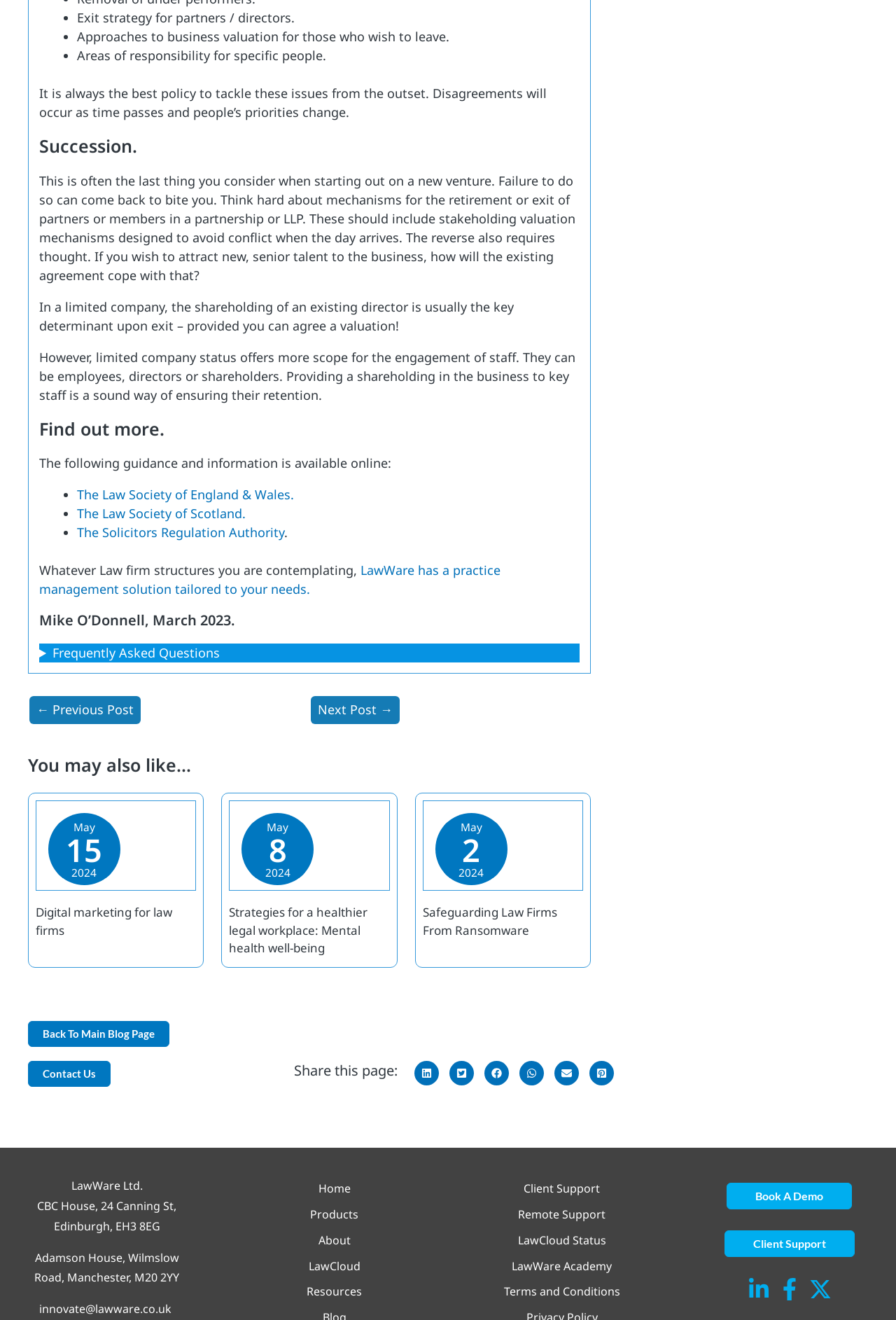What is the purpose of the links at the bottom of the webpage?
Respond to the question with a single word or phrase according to the image.

Contact and support